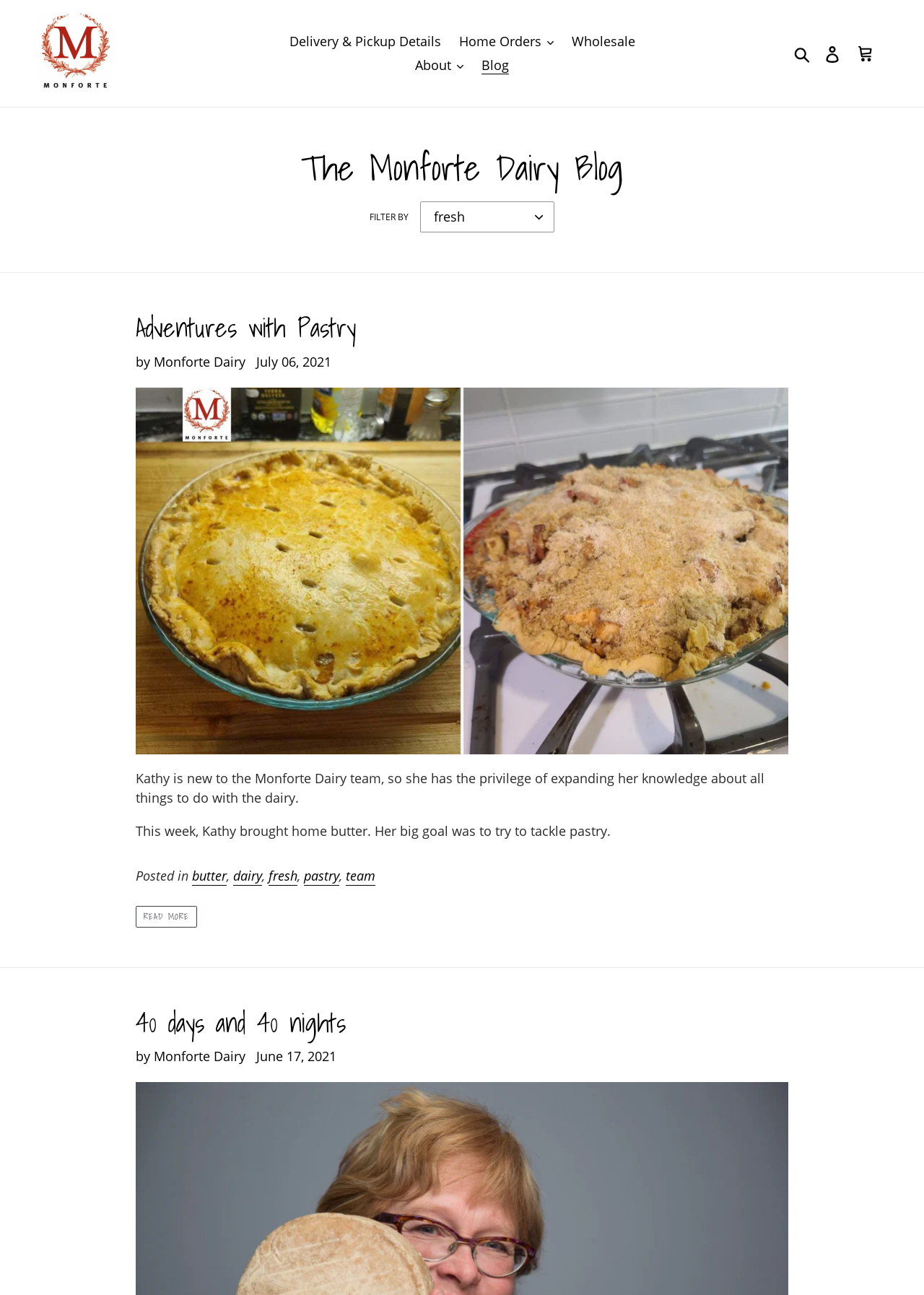Identify and generate the primary title of the webpage.

The Monforte Dairy Blog